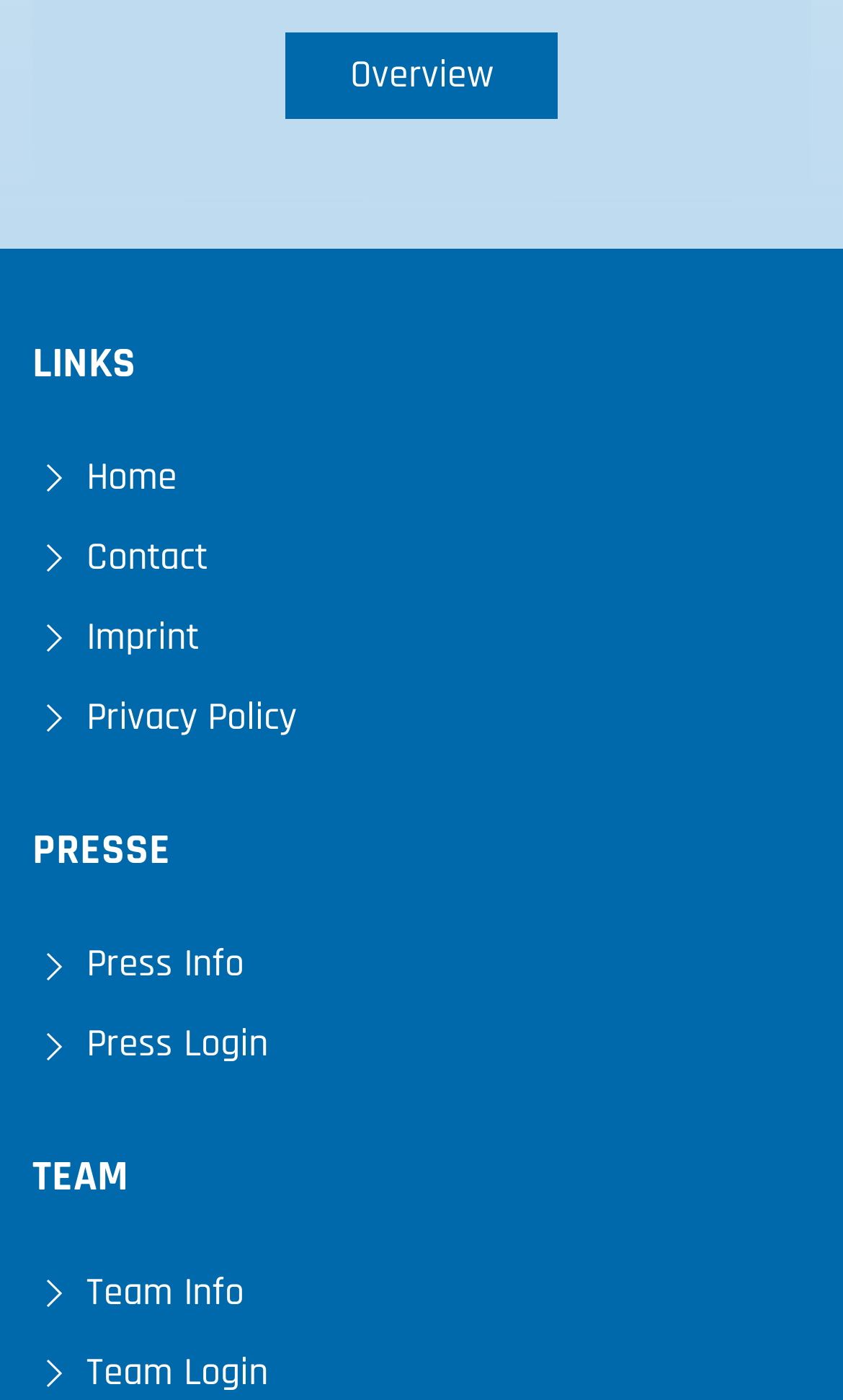Identify the bounding box coordinates of the element to click to follow this instruction: 'learn about team'. Ensure the coordinates are four float values between 0 and 1, provided as [left, top, right, bottom].

[0.038, 0.894, 0.962, 0.951]